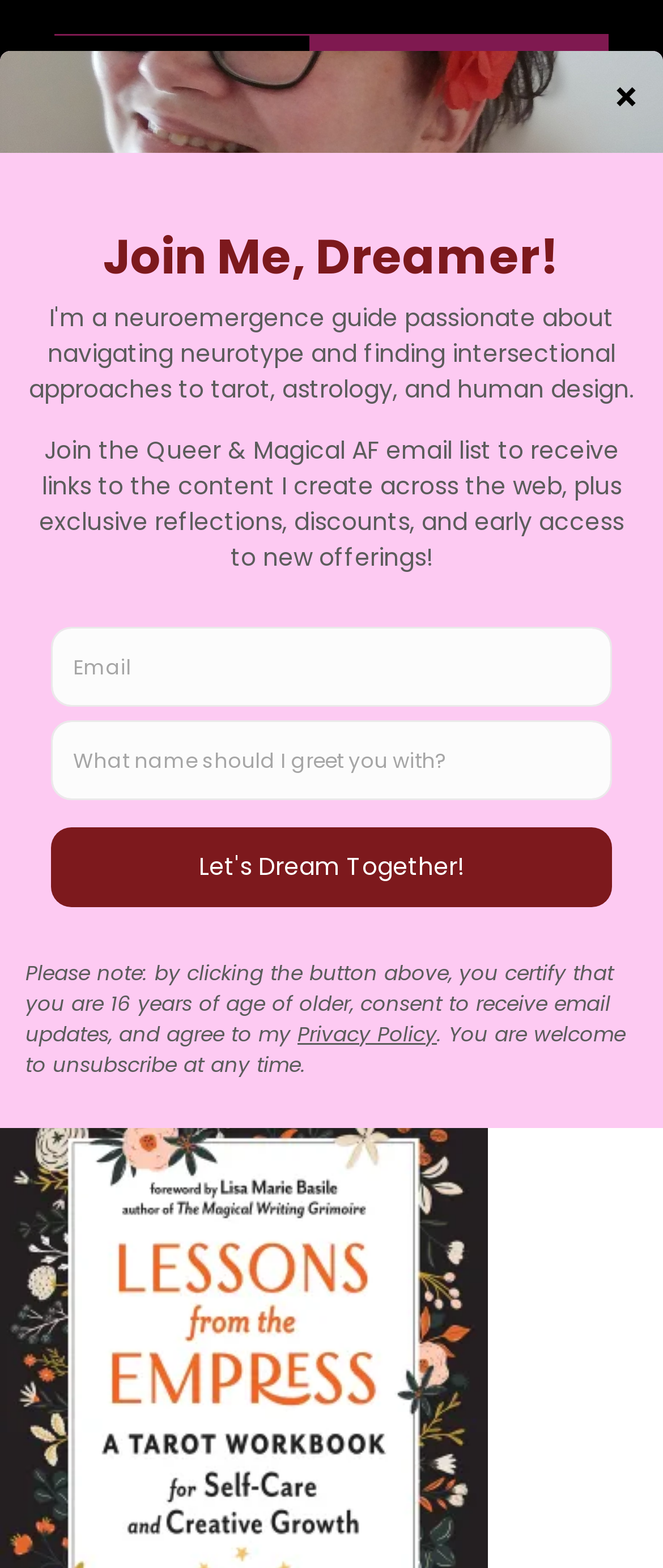Answer the question using only one word or a concise phrase: What is the date of the blog post?

OCTOBER 4, 2022